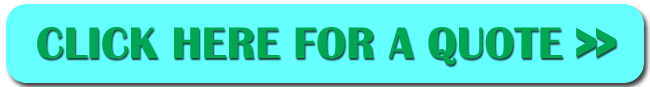What is the purpose of the 'CLICK HERE FOR A QUOTE' button?
Look at the webpage screenshot and answer the question with a detailed explanation.

The 'CLICK HERE FOR A QUOTE' button is intended to grab attention and encourage user engagement, and by clicking this button, potential customers can obtain quotations for window installations or repairs, making it a crucial step for those looking to enhance their homes with sash windows.